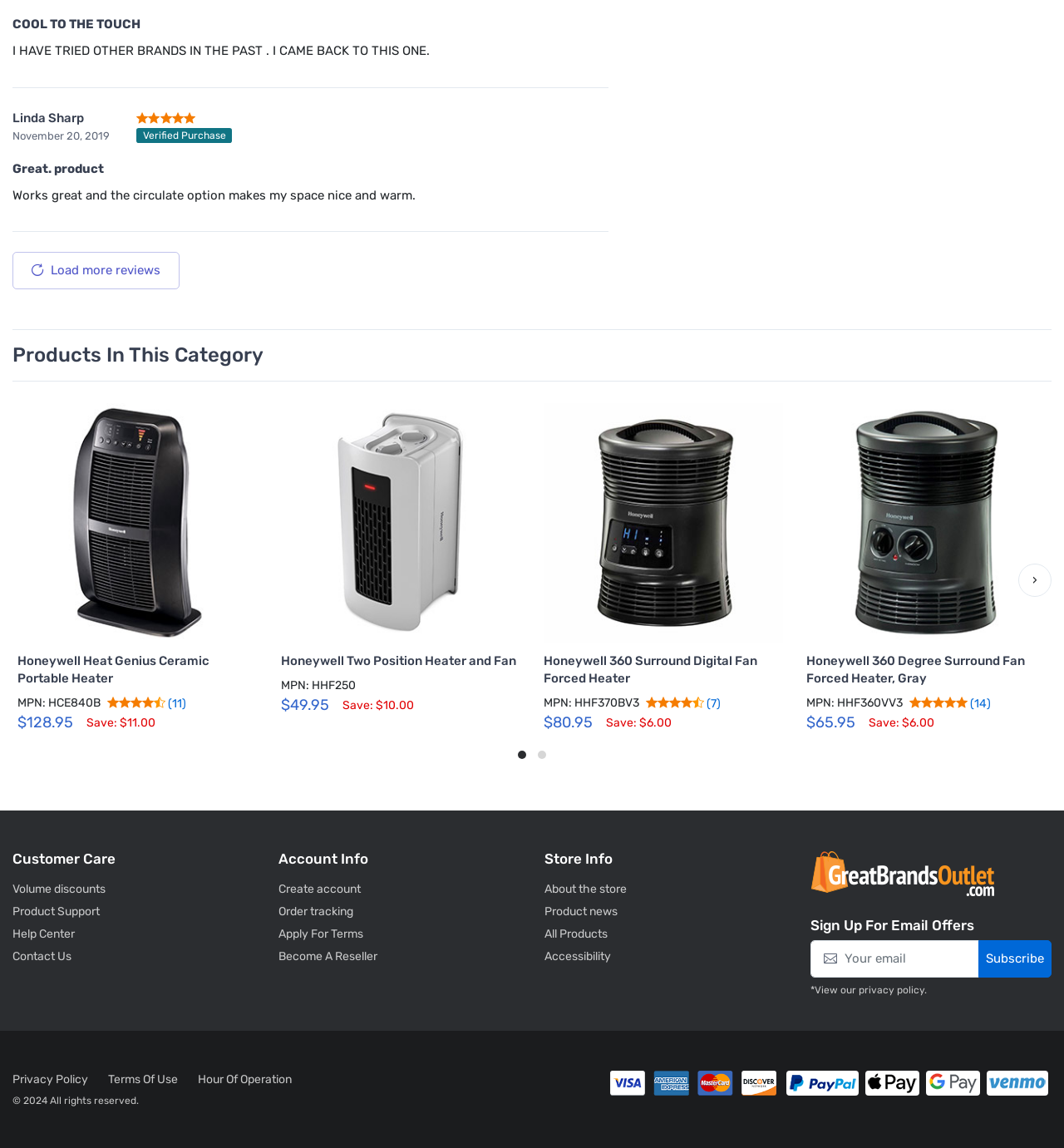Using the element description aria-label="Move To Next Slide", predict the bounding box coordinates for the UI element. Provide the coordinates in (top-left x, top-left y, bottom-right x, bottom-right y) format with values ranging from 0 to 1.

[0.481, 0.65, 0.5, 0.665]